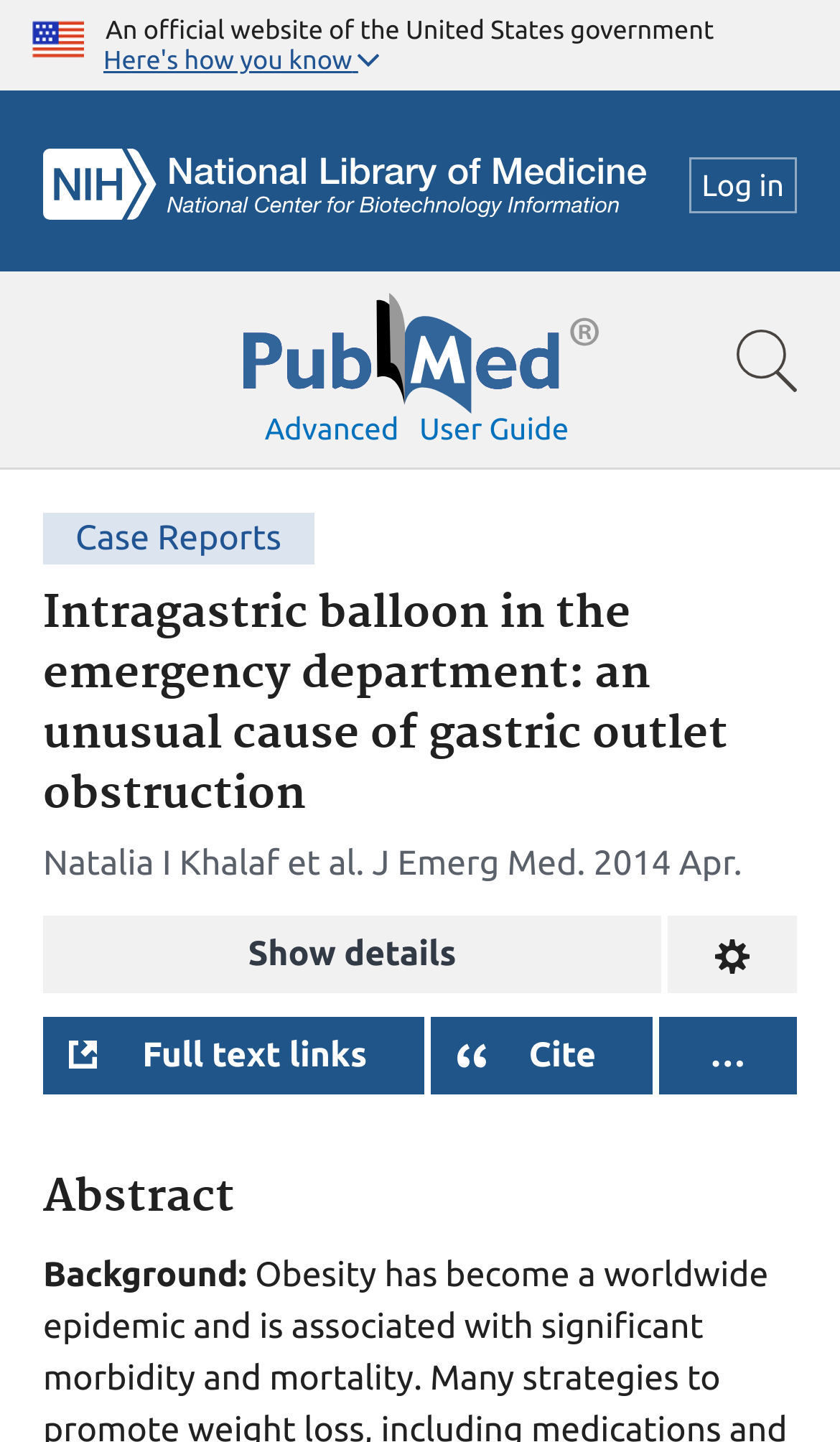Provide the bounding box coordinates of the section that needs to be clicked to accomplish the following instruction: "Search for a term."

[0.0, 0.188, 1.0, 0.326]